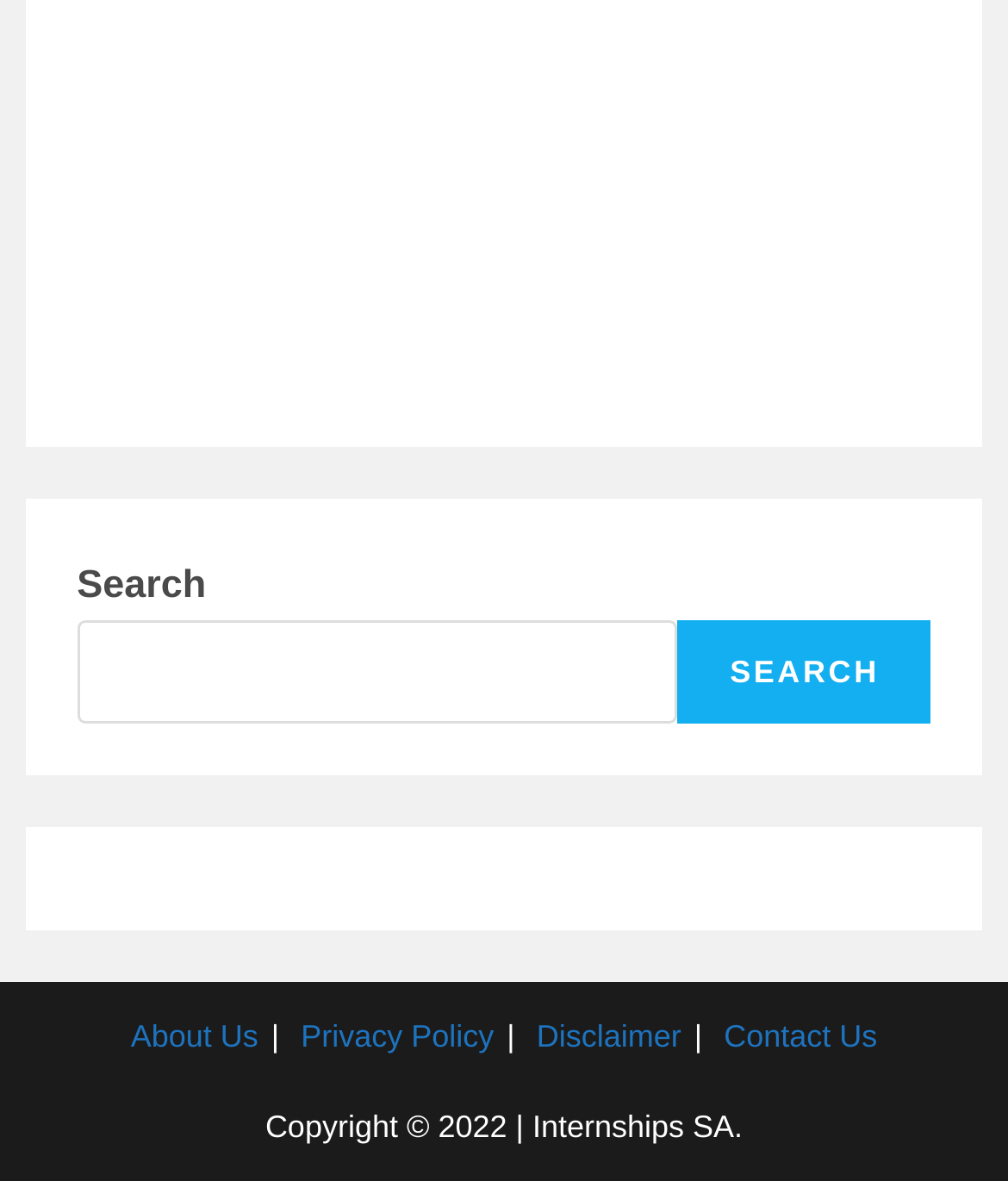Using the information in the image, give a detailed answer to the following question: How many links are there in the footer?

In the footer section, there are four links: 'About Us', 'Privacy Policy', 'Disclaimer', and 'Contact Us'. These links are likely to provide additional information about the website and its policies.